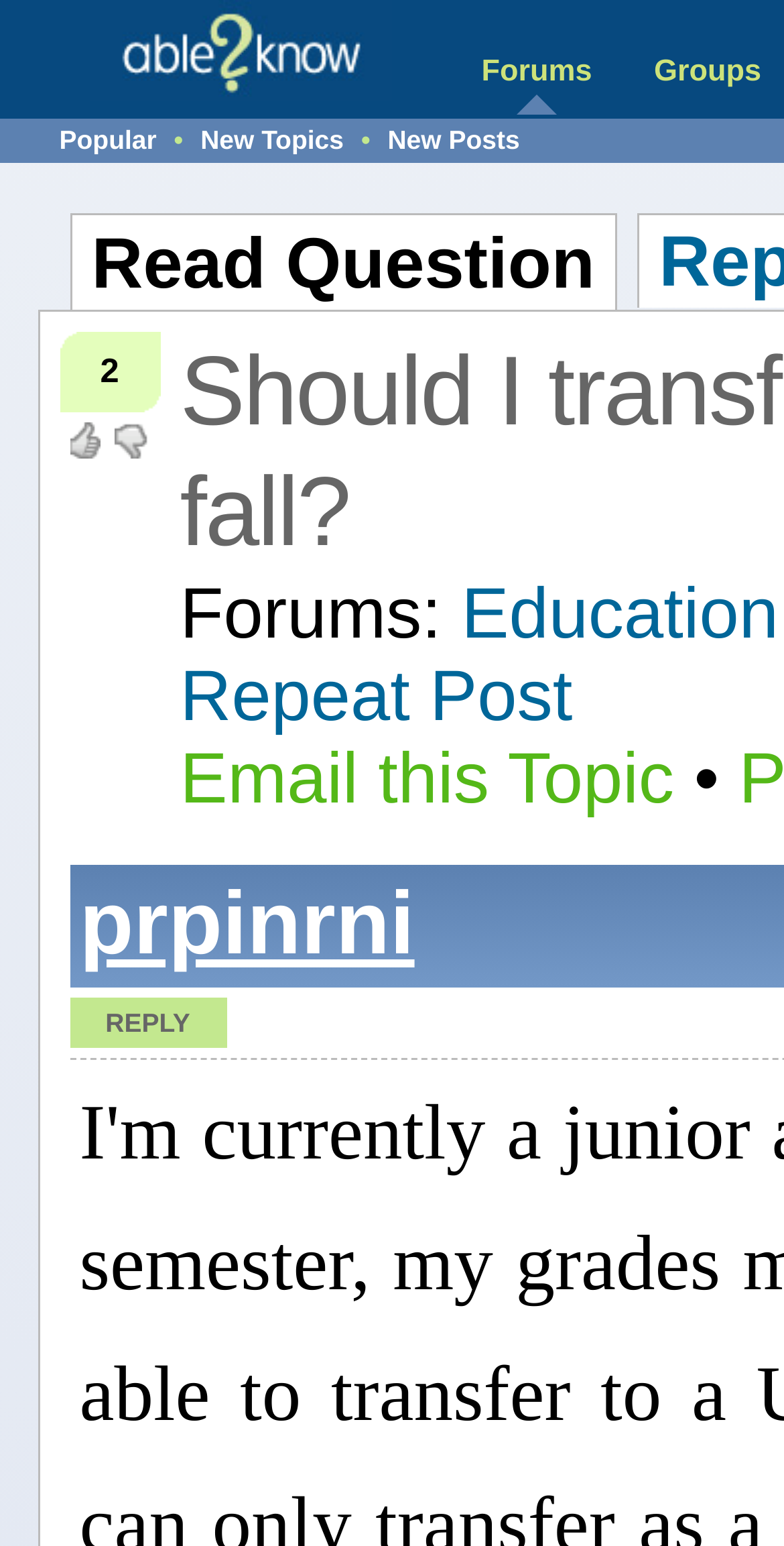Answer the following in one word or a short phrase: 
How many replies are there to this question?

1